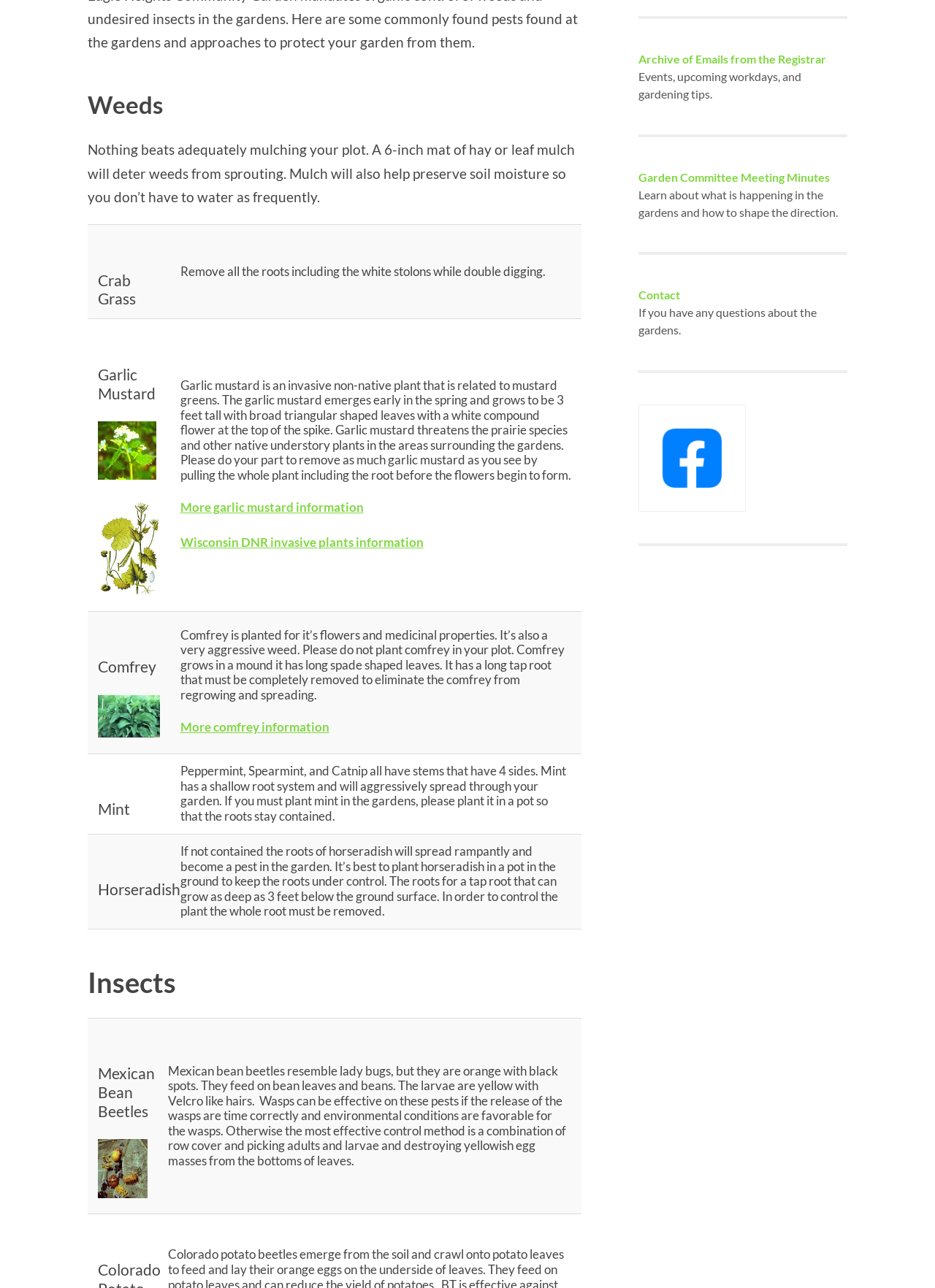Give the bounding box coordinates for the element described as: "More comfrey information".

[0.193, 0.558, 0.352, 0.57]